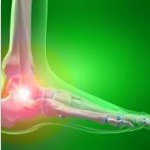Respond to the following question using a concise word or phrase: 
What is indicated by the bright red glow?

Pain or inflammation